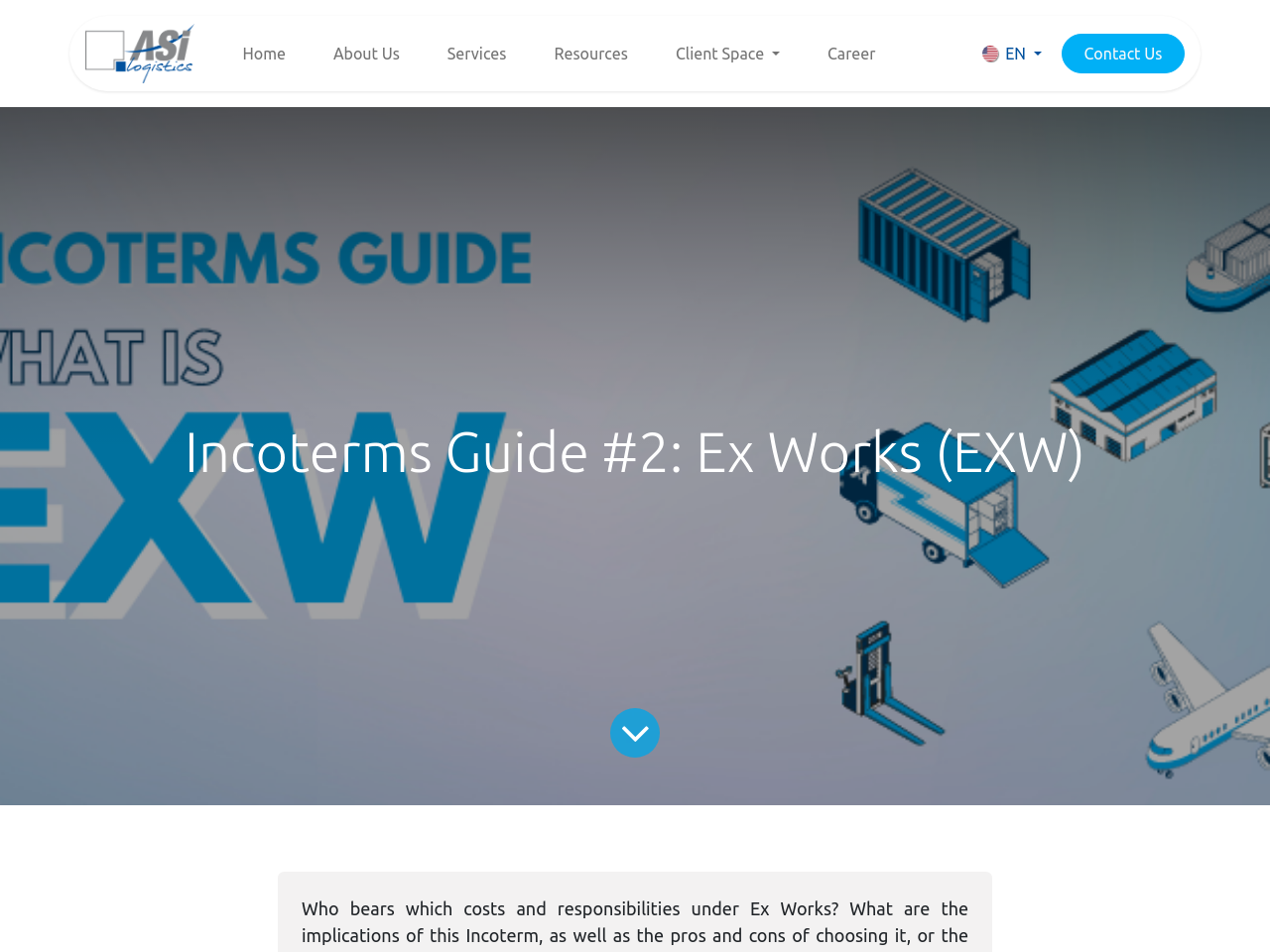What is the topic of the webpage?
Refer to the screenshot and answer in one word or phrase.

Ex Works (EXW)